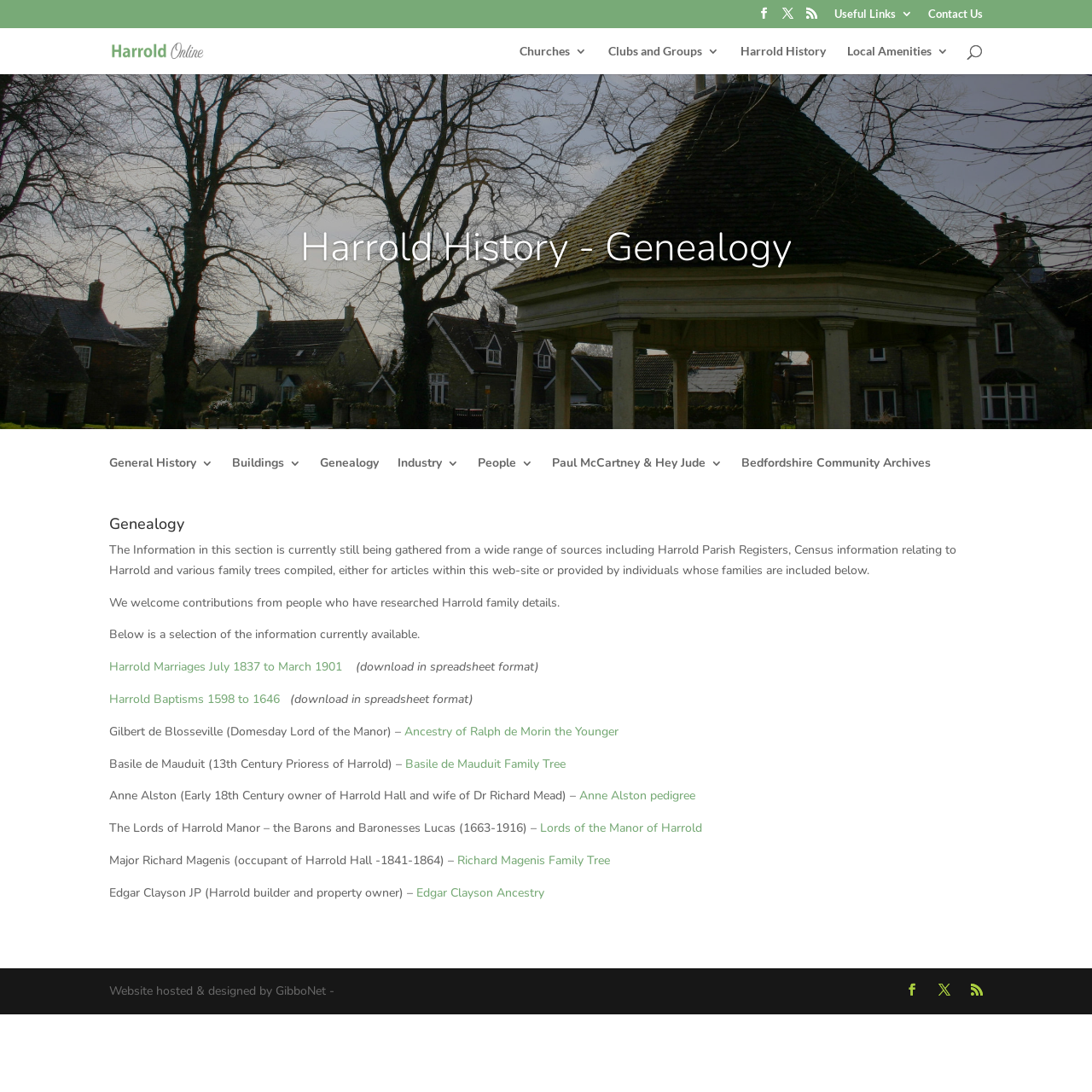Indicate the bounding box coordinates of the element that must be clicked to execute the instruction: "Contact Us". The coordinates should be given as four float numbers between 0 and 1, i.e., [left, top, right, bottom].

[0.85, 0.008, 0.9, 0.025]